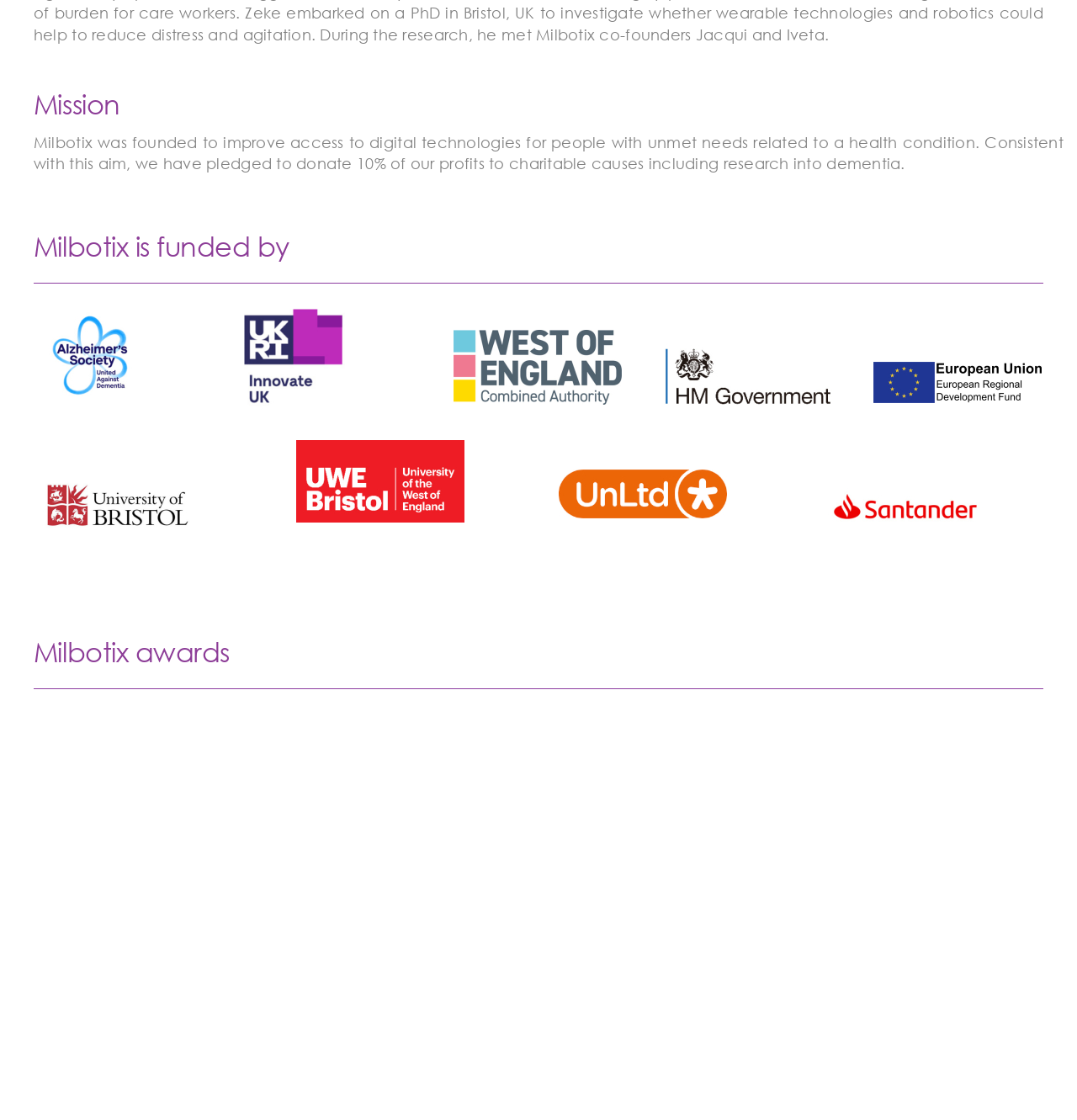Calculate the bounding box coordinates of the UI element given the description: "aria-label="LI&FB—Milbotix-Finalists-Medilink" title="LI&FB—Milbotix-Finalists-Medilink"".

[0.412, 0.885, 0.587, 0.901]